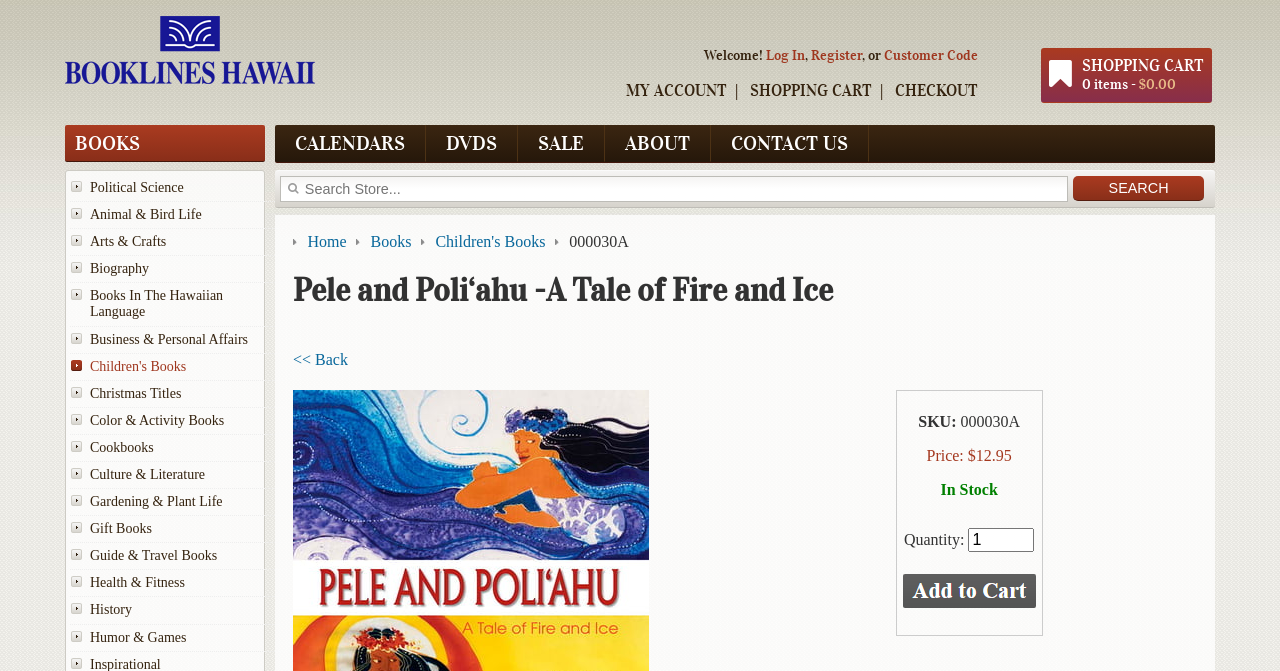Explain the features and main sections of the webpage comprehensively.

This webpage is an online bookstore, specifically showcasing the children's book "Pele and Poli‘ahu -A Tale of Fire and Ice". At the top left, there is a logo of "Booklines Hawaii" with an image. Next to it, a welcome message is displayed, followed by links to log in, register, and enter a customer code.

The top navigation bar has links to "MY ACCOUNT", "SHOPPING CART", and "CHECKOUT". On the right side, there is a shopping cart icon with a count of 0 items and a total of $0.00.

Below the navigation bar, there are several categories of books, including "BOOKS", "Political Science", "Animal & Bird Life", and many more. These categories are listed vertically on the left side of the page.

In the main content area, there is a search bar with a button to search the store. Below the search bar, there is a breadcrumb navigation showing the path "Home > Books > Children's Books > Pele and Poli‘ahu -A Tale of Fire and Ice".

The main content area is divided into two sections. The left section displays the book details, including the title, SKU, price, and availability. The right section has a table with options to add the book to the shopping cart.

At the bottom of the page, there are links to "CALENDARS", "DVDS", "SALE", "ABOUT", and "CONTACT US".